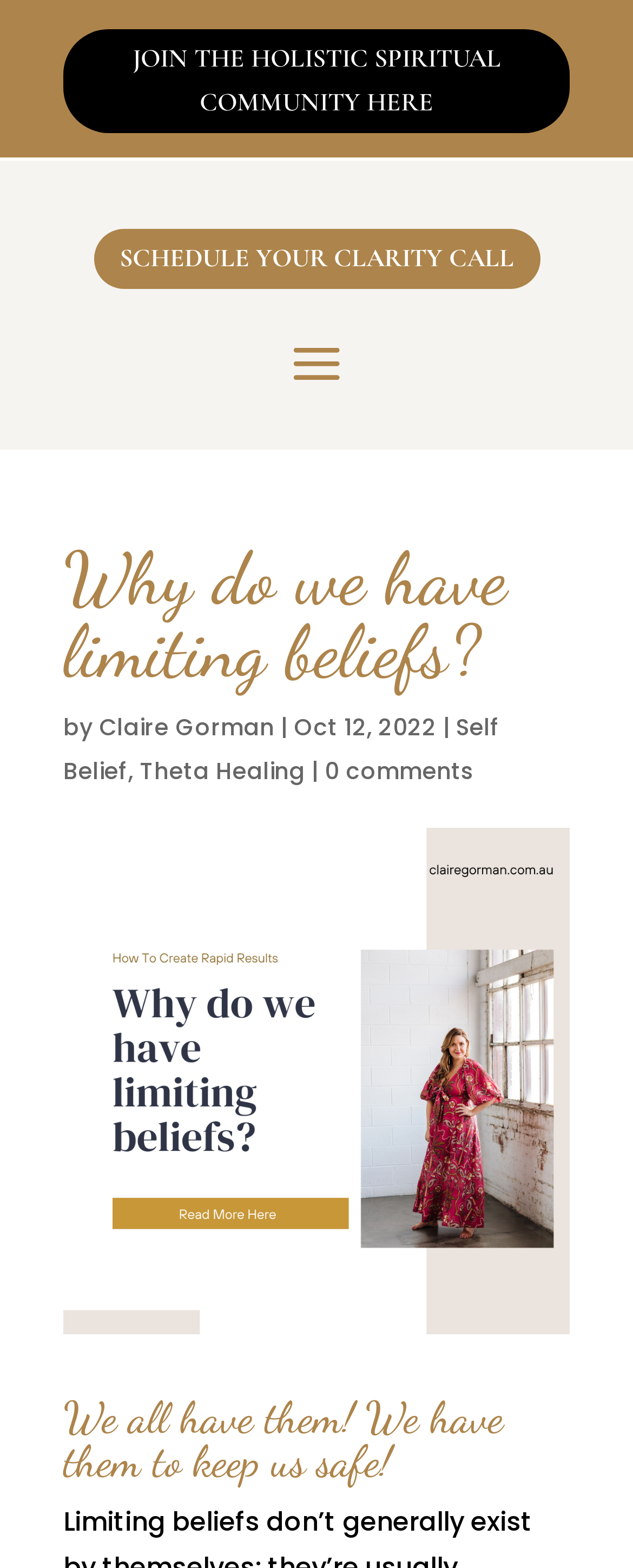Identify the coordinates of the bounding box for the element described below: "Theta Healing". Return the coordinates as four float numbers between 0 and 1: [left, top, right, bottom].

[0.221, 0.481, 0.482, 0.502]